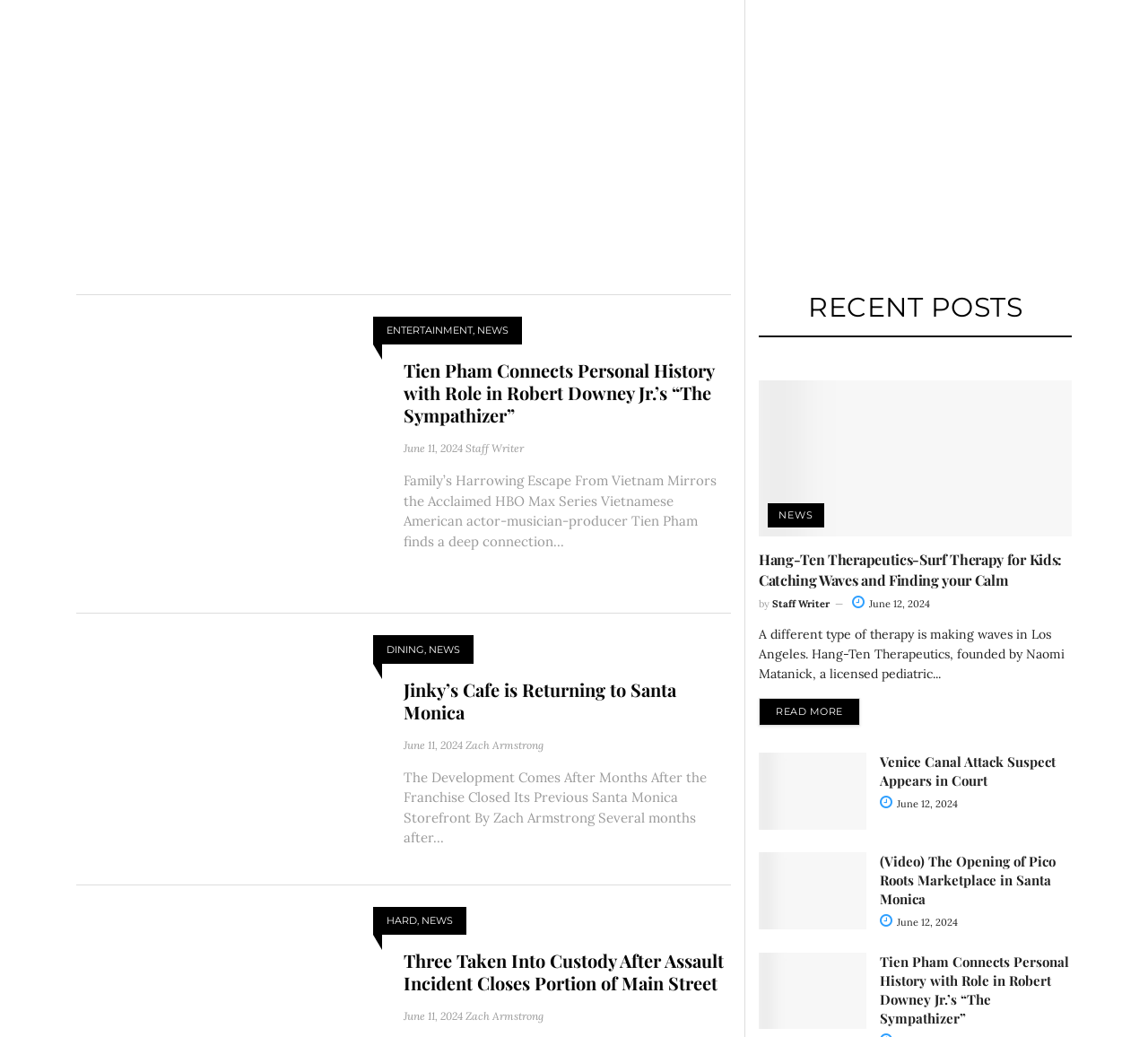What is the date of the article 'Hang-Ten Therapeutics-Surf Therapy for Kids: Catching Waves and Finding your Calm'?
Refer to the image and give a detailed answer to the query.

The date of the article 'Hang-Ten Therapeutics-Surf Therapy for Kids: Catching Waves and Finding your Calm' can be determined by looking at the static text ' June 12, 2024' which is located below the article title.